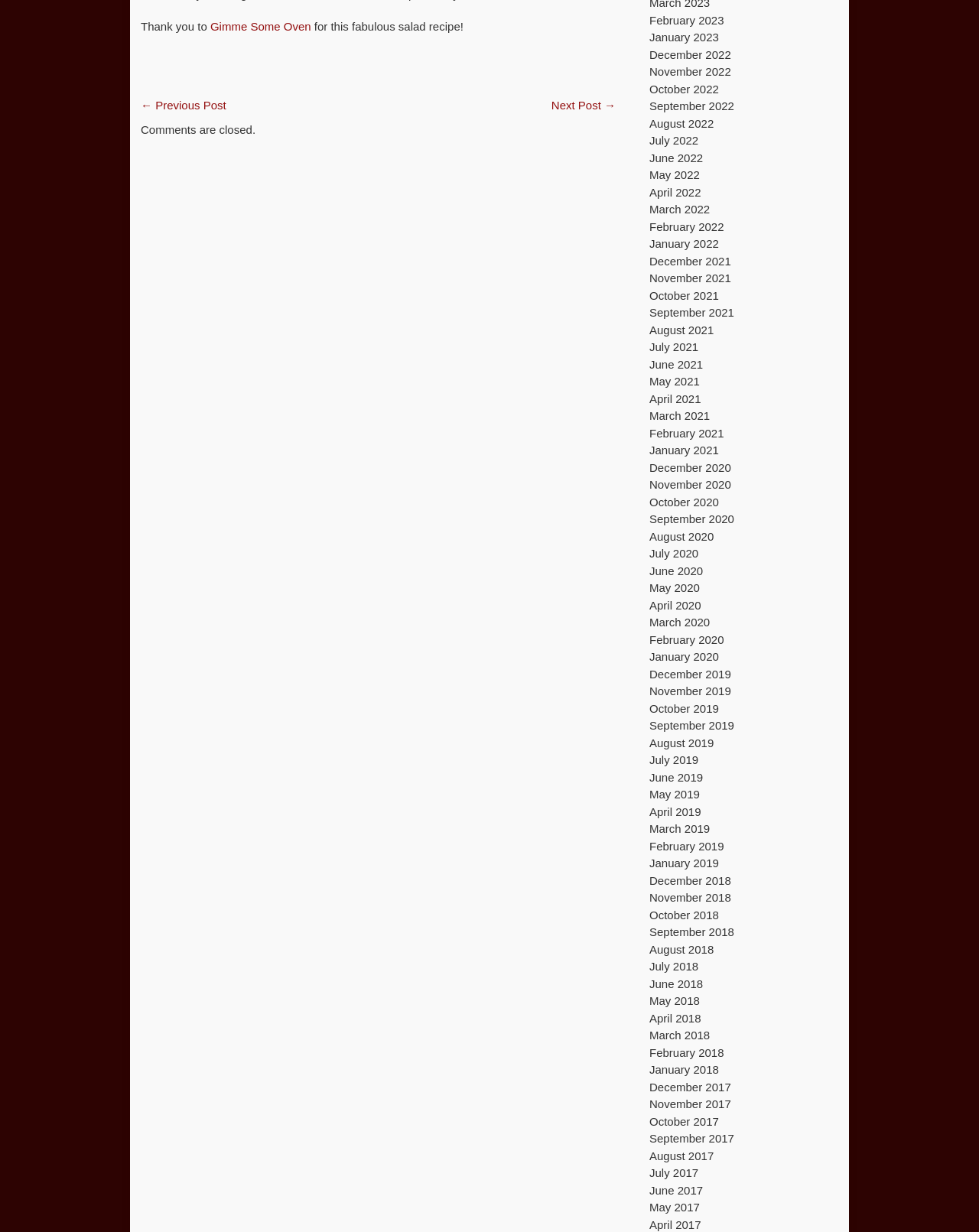Based on the element description: "← Previous Post", identify the UI element and provide its bounding box coordinates. Use four float numbers between 0 and 1, [left, top, right, bottom].

[0.144, 0.08, 0.231, 0.09]